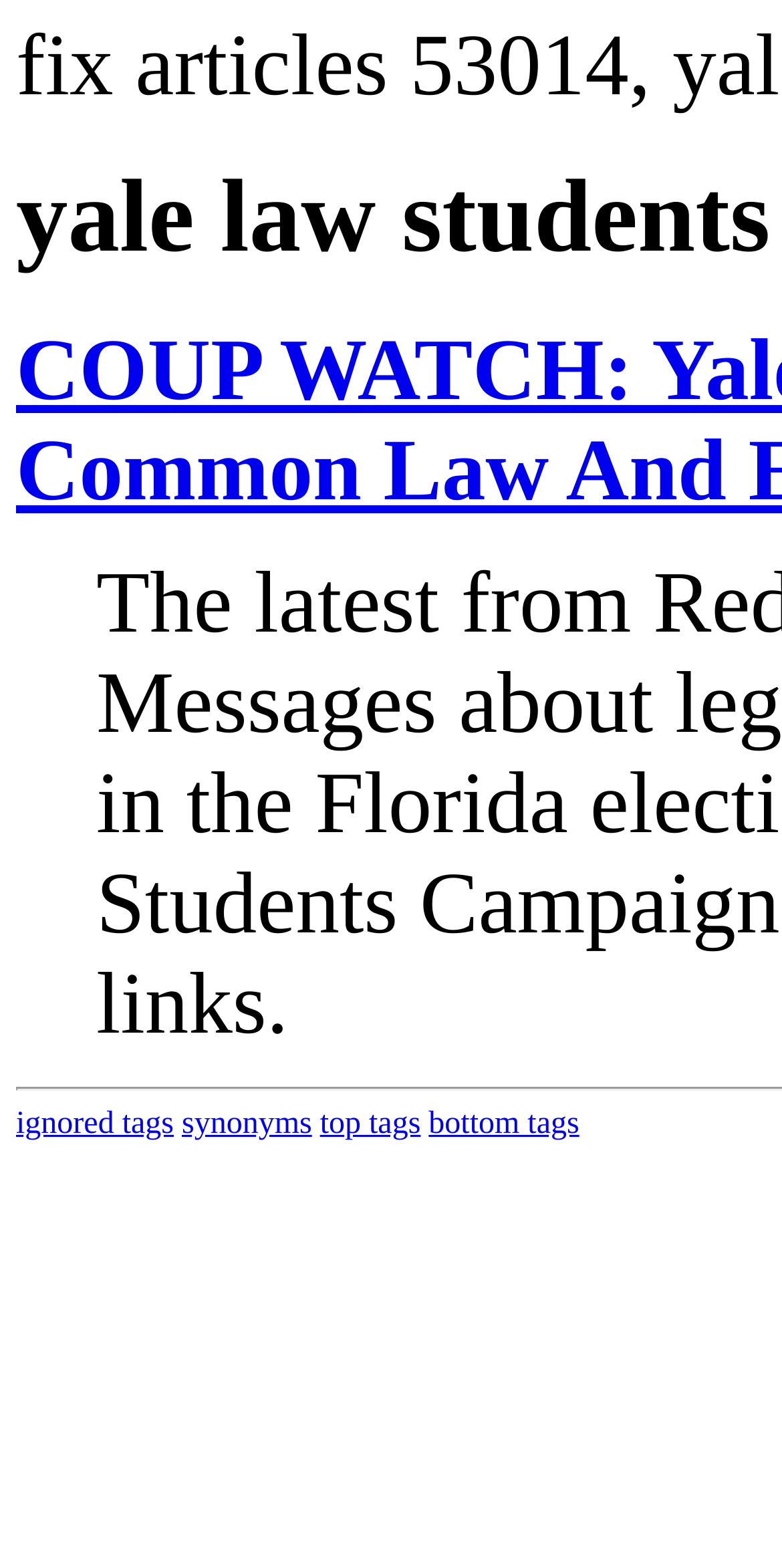Using the element description: "Megaprojects", determine the bounding box coordinates for the specified UI element. The coordinates should be four float numbers between 0 and 1, [left, top, right, bottom].

None